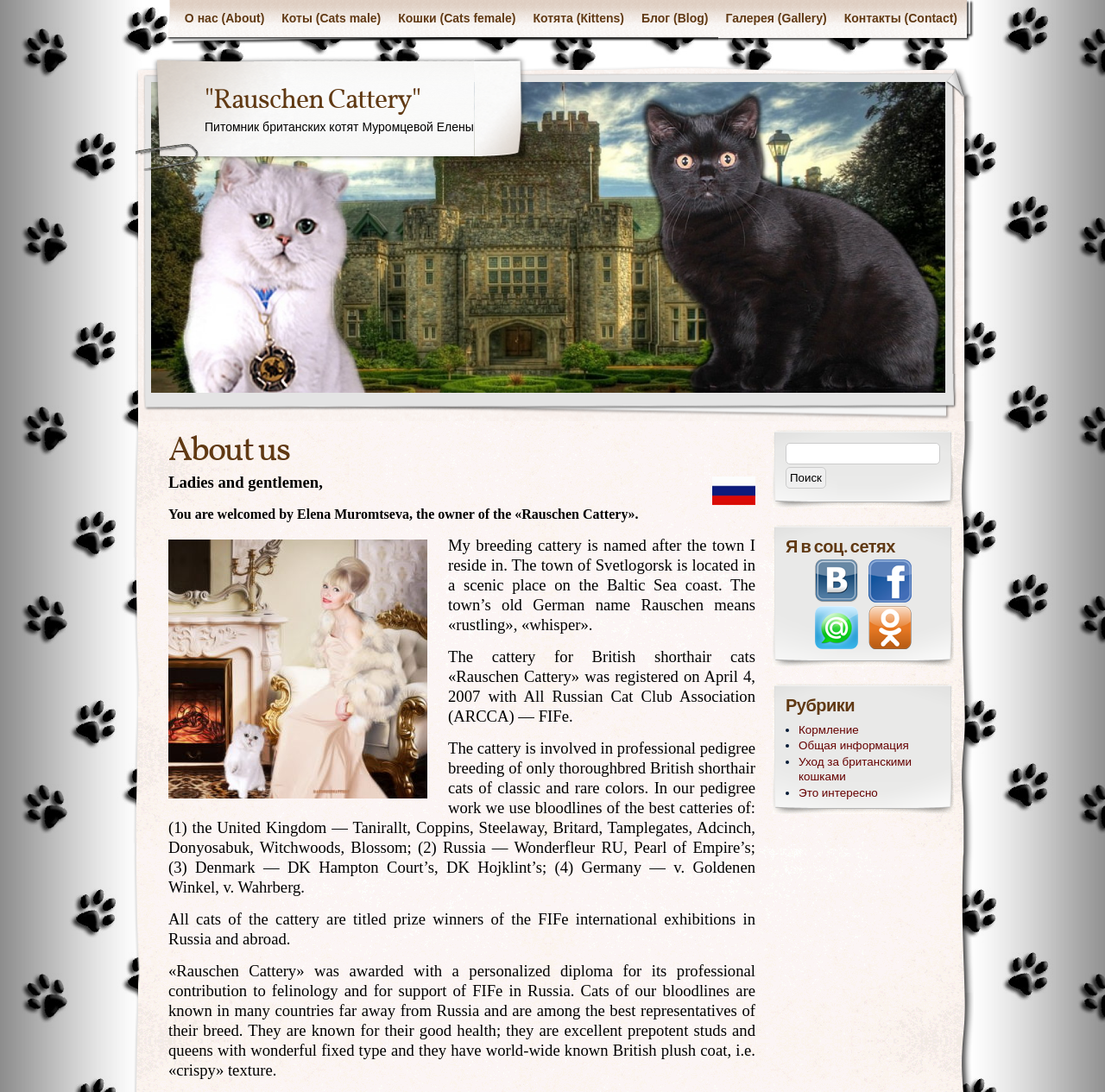Determine the bounding box for the described HTML element: "Кошки (Cats female)". Ensure the coordinates are four float numbers between 0 and 1 in the format [left, top, right, bottom].

[0.353, 0.0, 0.475, 0.034]